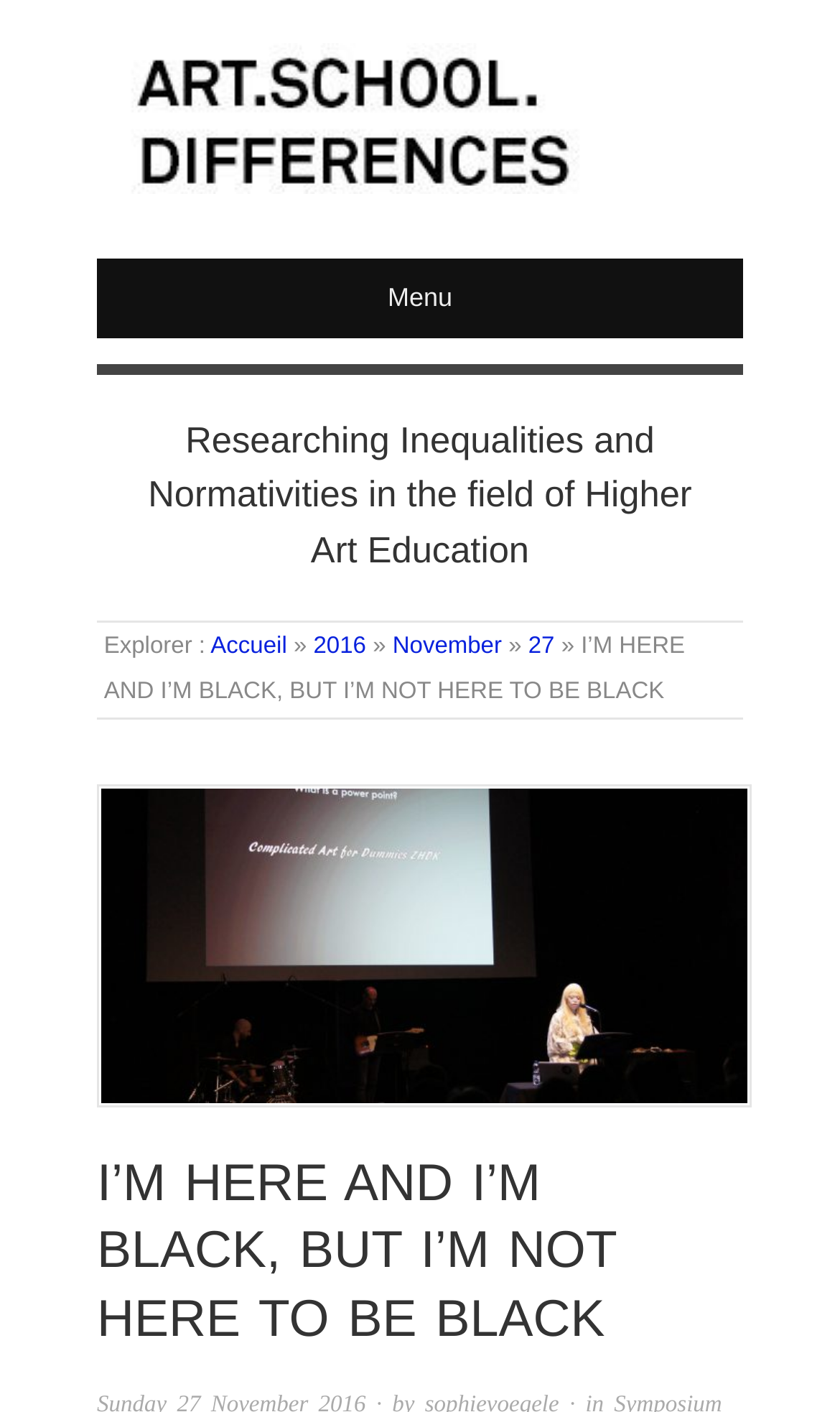Generate a detailed explanation of the webpage's features and information.

The webpage appears to be a blog or article page, with a prominent title "I'M HERE AND I'M BLACK, BUT I'M NOT HERE TO BE BLACK" displayed at the top. Below the title, there is a link to "Art.School.Differences" accompanied by an image with the same name, positioned at the top-left corner of the page.

On the top-right corner, there is a menu section with the label "Menu". Below the menu, there is a block of text that reads "Researching Inequalities and Normativities in the field of Higher Art Education", which seems to be a subtitle or a brief description of the article.

Underneath the subtitle, there is a section that appears to be a navigation or archive section. It starts with the label "Explorer :" followed by a series of links, including "Accueil", "2016", "November", and "27", which are likely links to other articles or archives. Each link is separated by a "»" symbol.

Below the navigation section, there is a large image that takes up most of the page's width, with the same title as the page "I'M HERE AND I'M BLACK, BUT I'M NOT HERE TO BE BLACK". Above the image, there is a heading element with the same title, which seems to be a duplicate of the page title.

Overall, the page has a simple and clean layout, with a focus on the main article title and content.